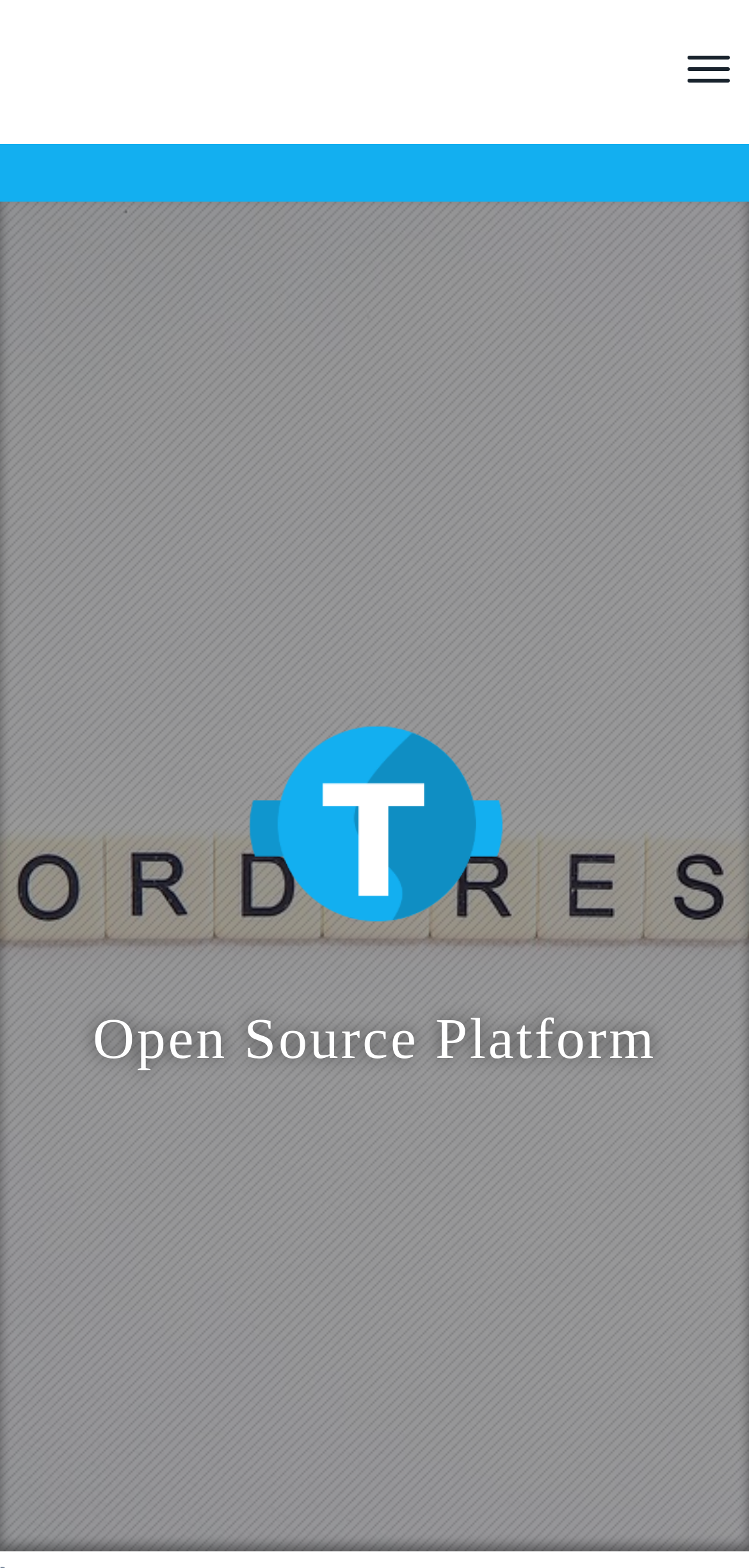Determine the bounding box for the UI element that matches this description: "Toggle navigation".

[0.892, 0.024, 1.0, 0.064]